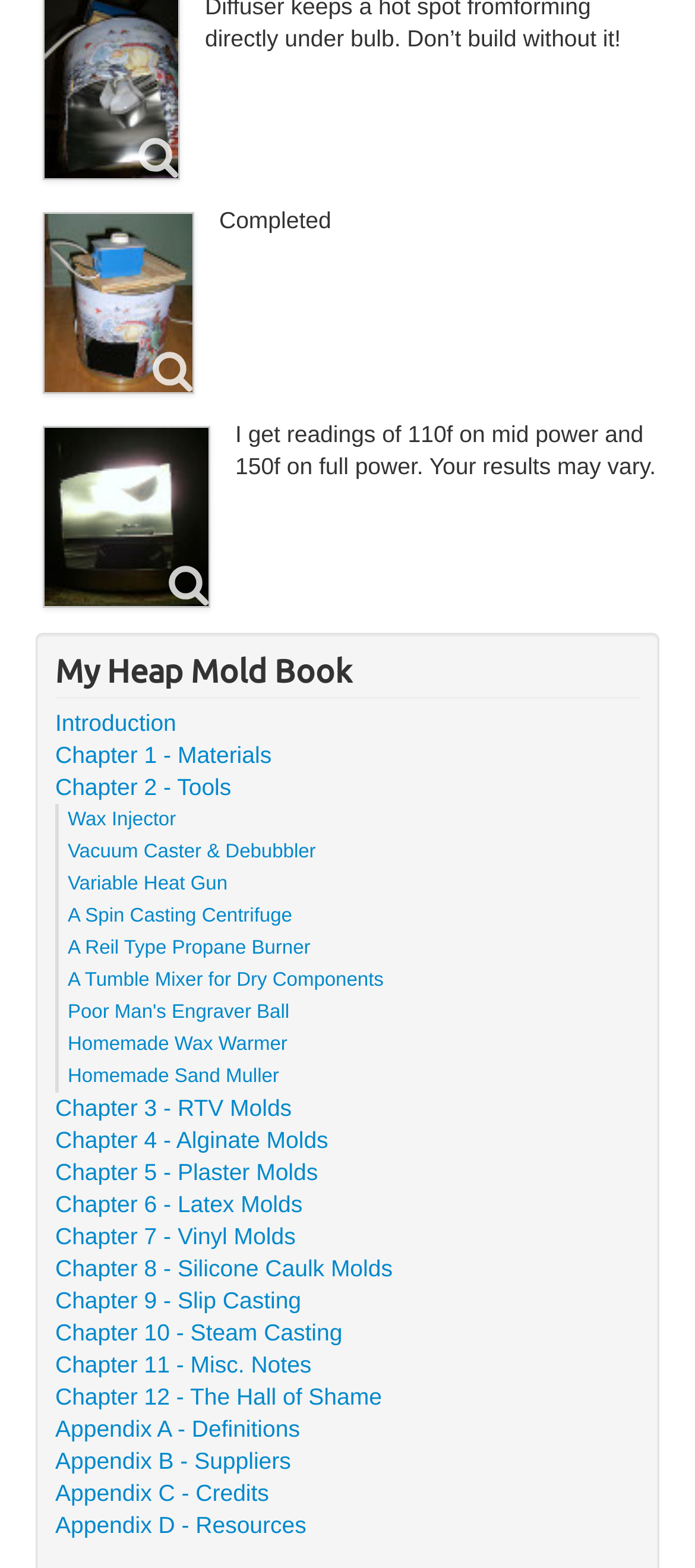Bounding box coordinates are specified in the format (top-left x, top-left y, bottom-right x, bottom-right y). All values are floating point numbers bounded between 0 and 1. Please provide the bounding box coordinate of the region this sentence describes: Chapter 3 - RTV Molds

[0.079, 0.697, 0.921, 0.717]